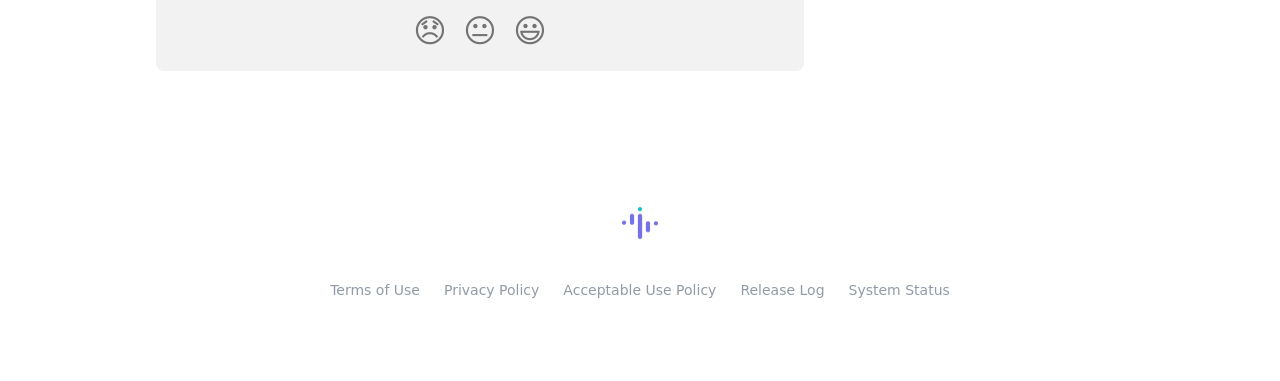What is the text of the second link at the bottom of the page?
Look at the image and answer the question with a single word or phrase.

Privacy Policy